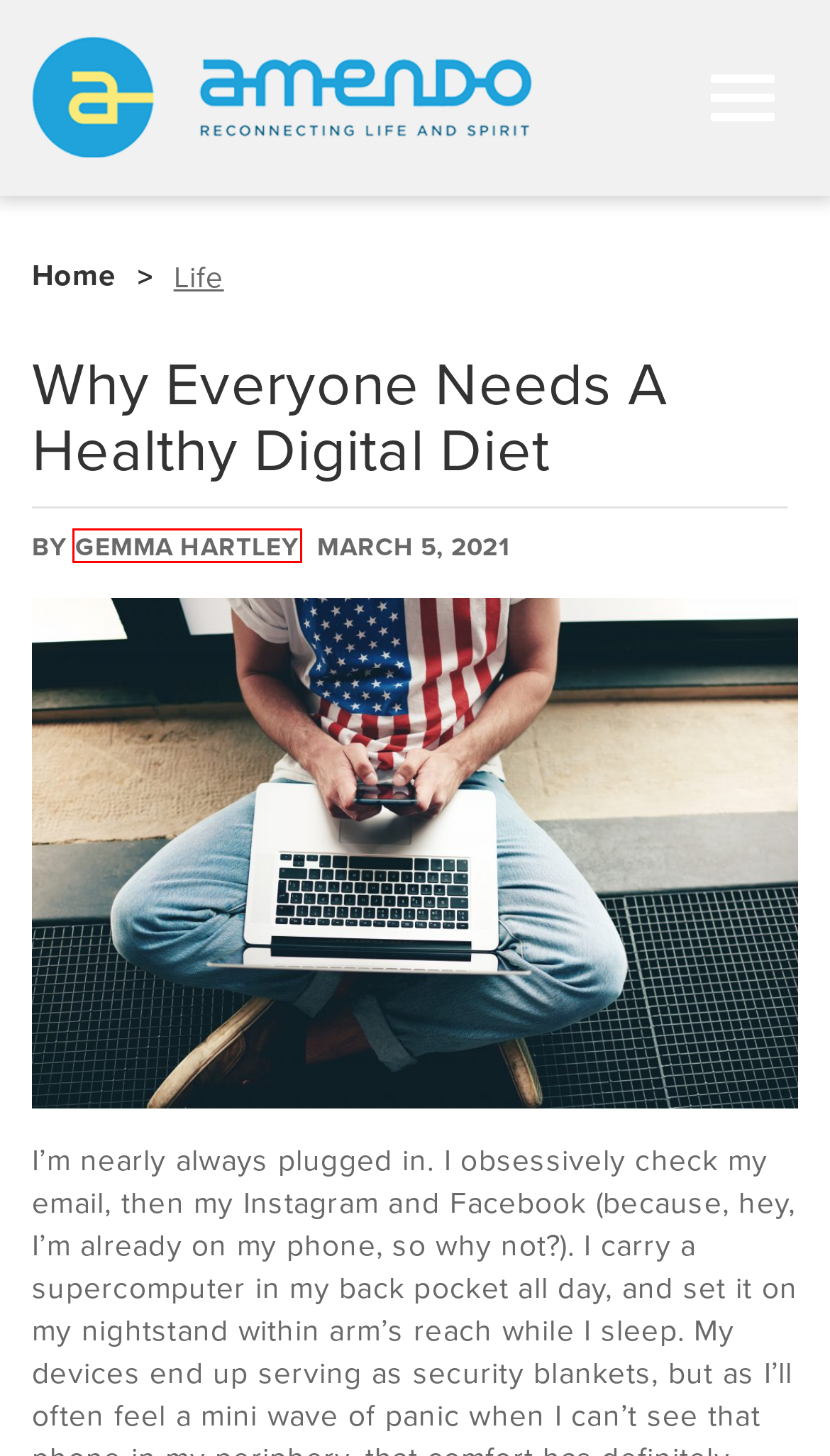You have a screenshot of a webpage, and a red bounding box highlights an element. Select the webpage description that best fits the new page after clicking the element within the bounding box. Options are:
A. How to Keep a Spiritual Journal (With Writing Prompts to Get You Started!) - Amendo
B. Deeper Friendships: Why We Need to Cultivate More Meaningful Relationships - Amendo
C. About - Amendo
D. Life Archives - Amendo
E. How to Politely Decline Something You Can't Afford - Amendo
F. Amendo - Reconnecting life and spirit
G. Gemma Hartley, Author at Amendo
H. How to Politely Stop a Conversation - Amendo

G